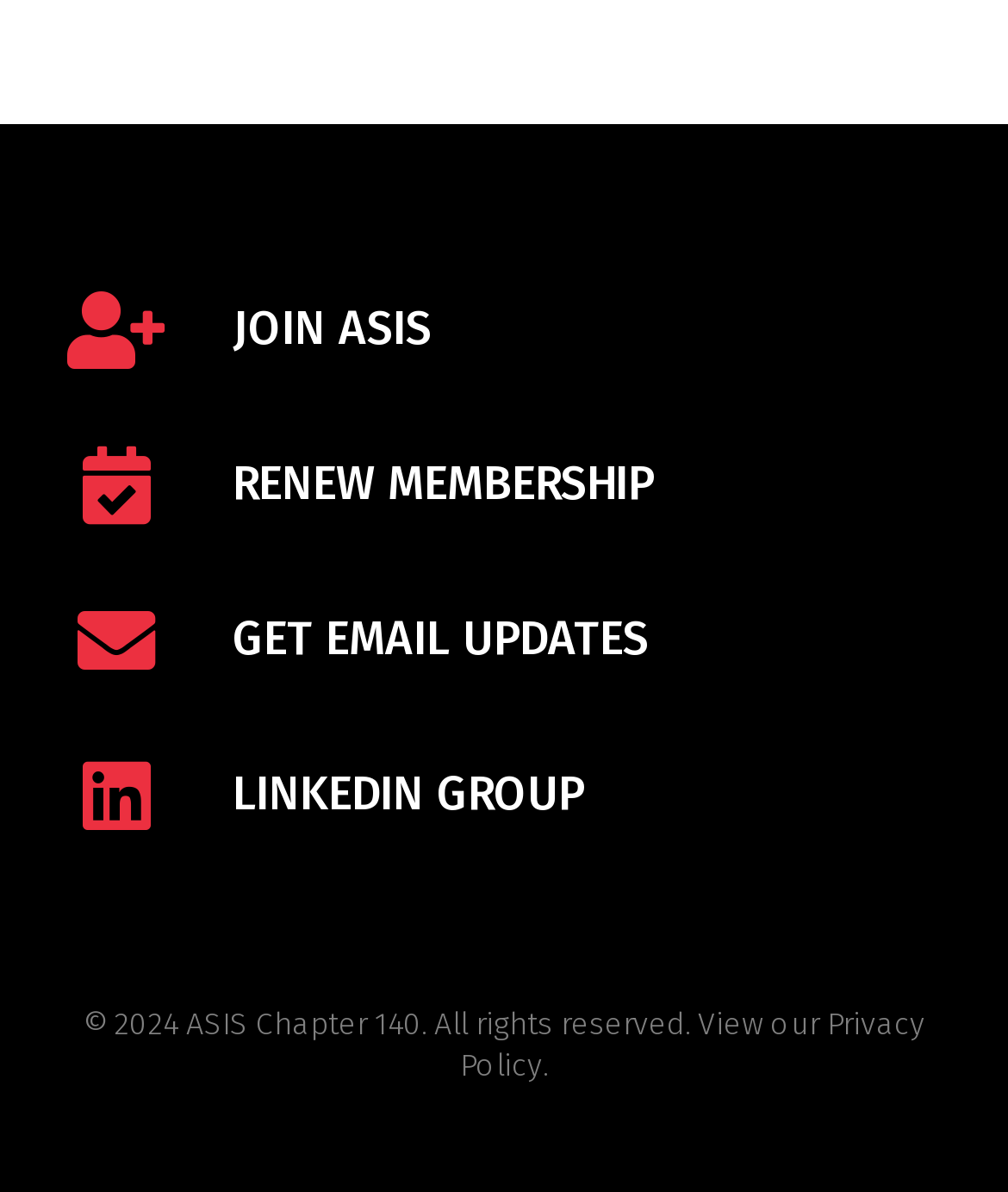Provide your answer to the question using just one word or phrase: What is the position of the 'JOIN ASIS' link?

Top-left